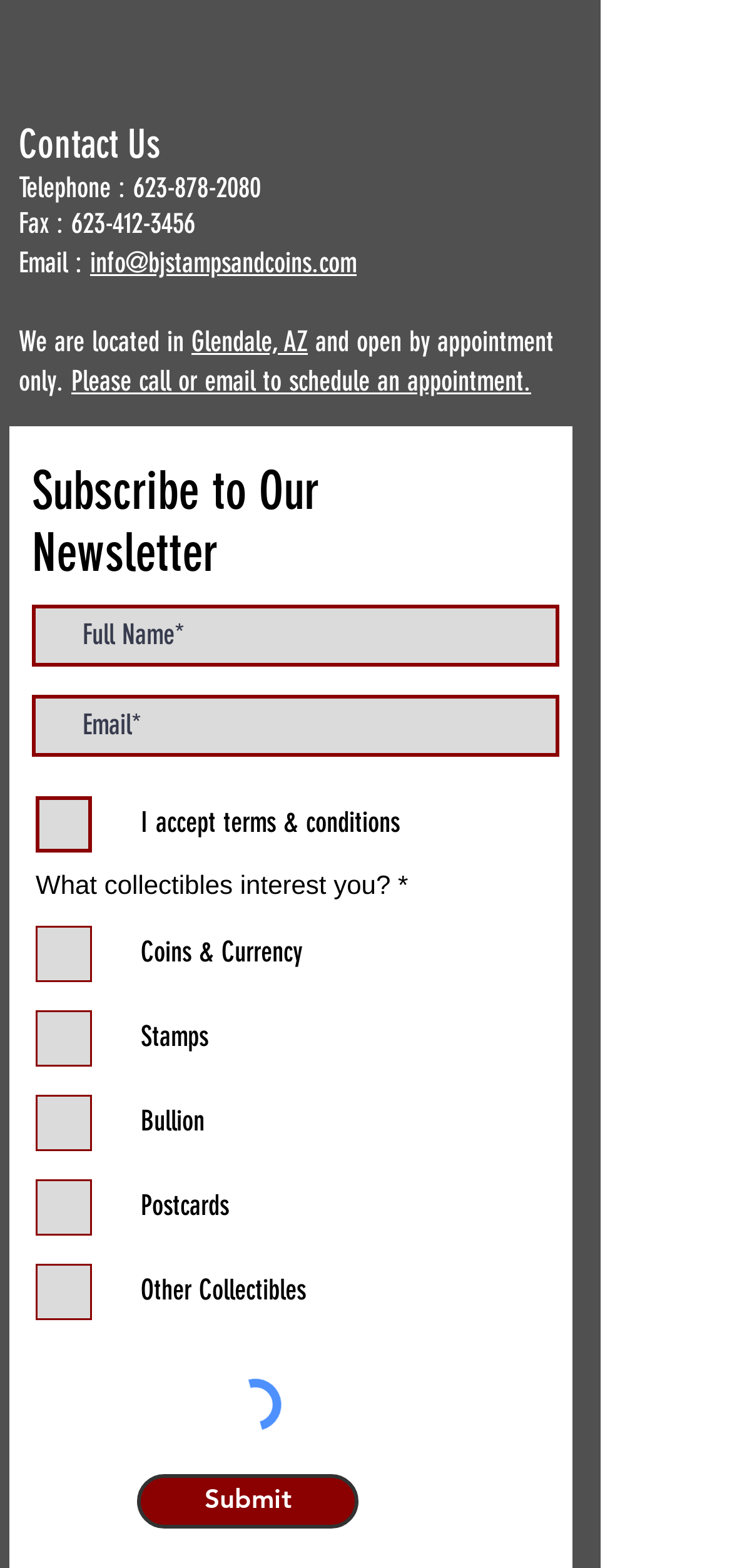Please determine the bounding box of the UI element that matches this description: aria-label="Email*" name="email" placeholder="Email*". The coordinates should be given as (top-left x, top-left y, bottom-right x, bottom-right y), with all values between 0 and 1.

[0.044, 0.443, 0.764, 0.482]